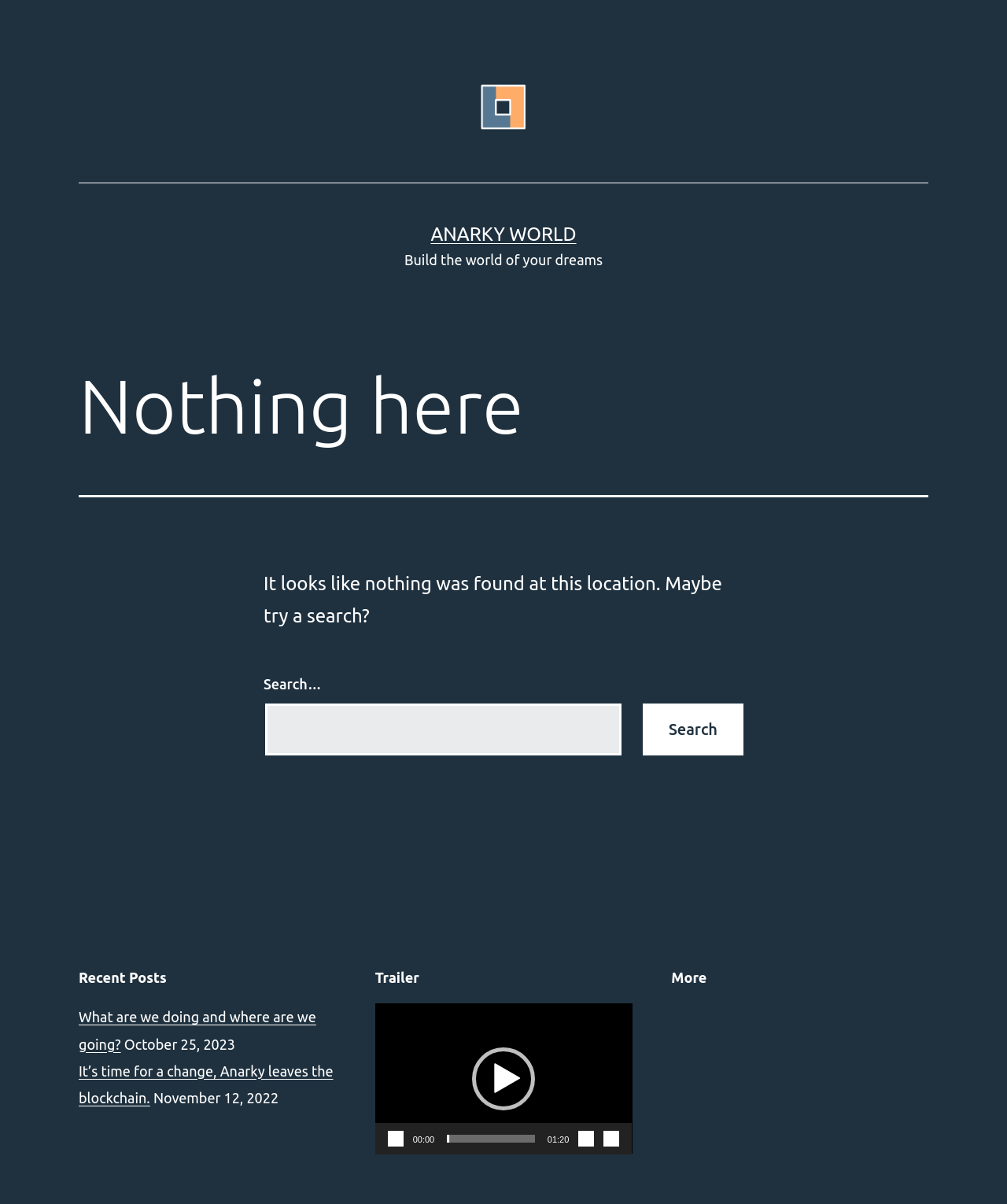What is the name of the website?
Please provide a comprehensive answer based on the information in the image.

The name of the website can be found in the top-left corner of the webpage, where it says 'Anarky World' in a link and an image.